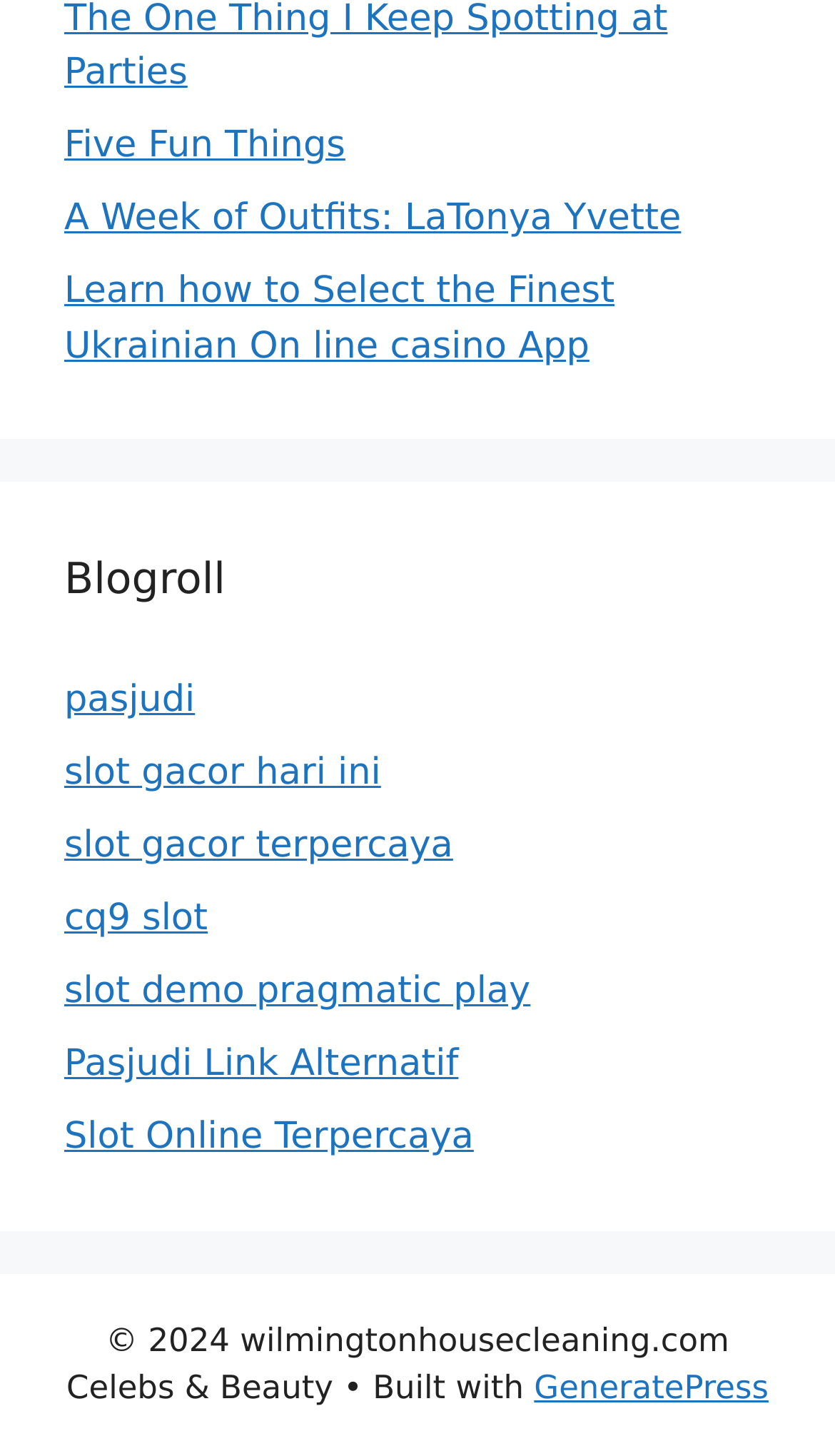Give a one-word or phrase response to the following question: What is the category of the links under 'Blogroll'?

Slot games